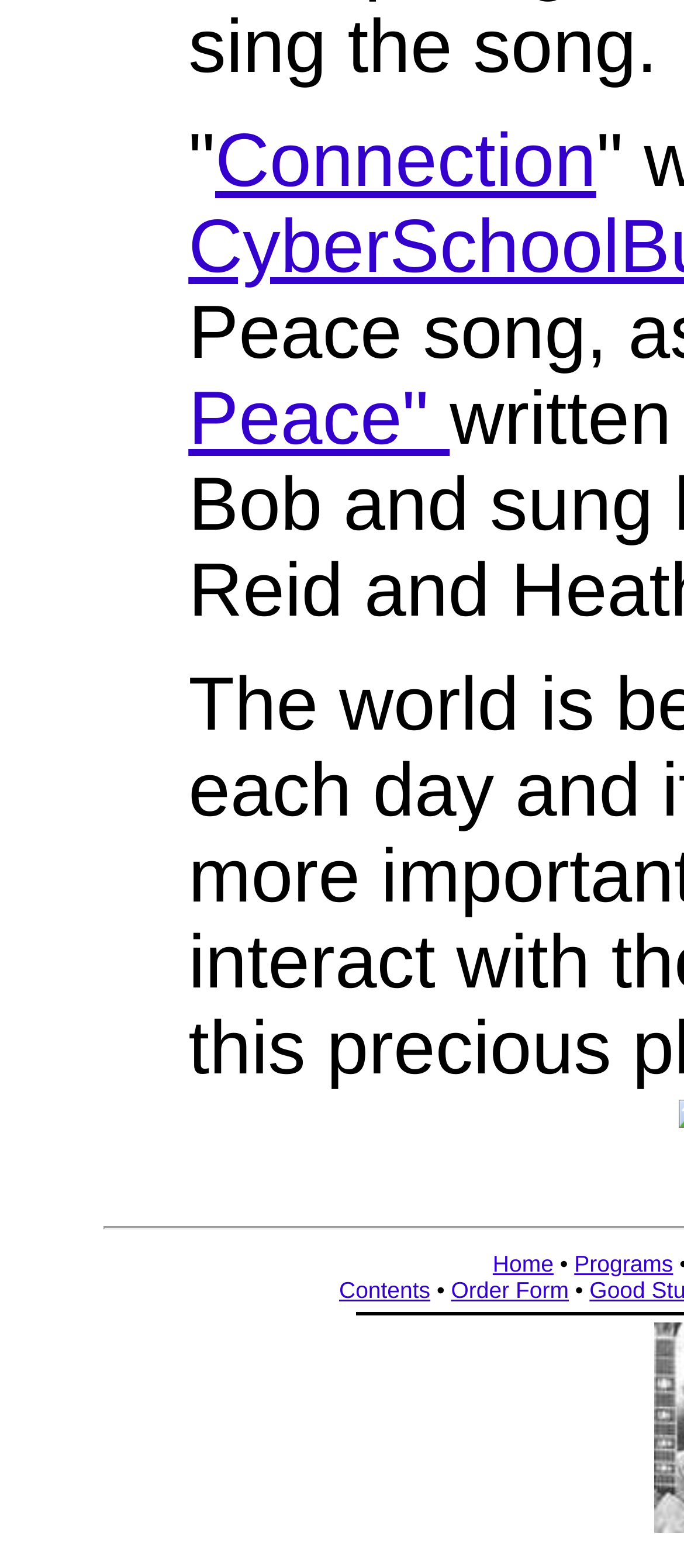Given the element description Order Form, identify the bounding box coordinates for the UI element on the webpage screenshot. The format should be (top-left x, top-left y, bottom-right x, bottom-right y), with values between 0 and 1.

[0.659, 0.814, 0.832, 0.831]